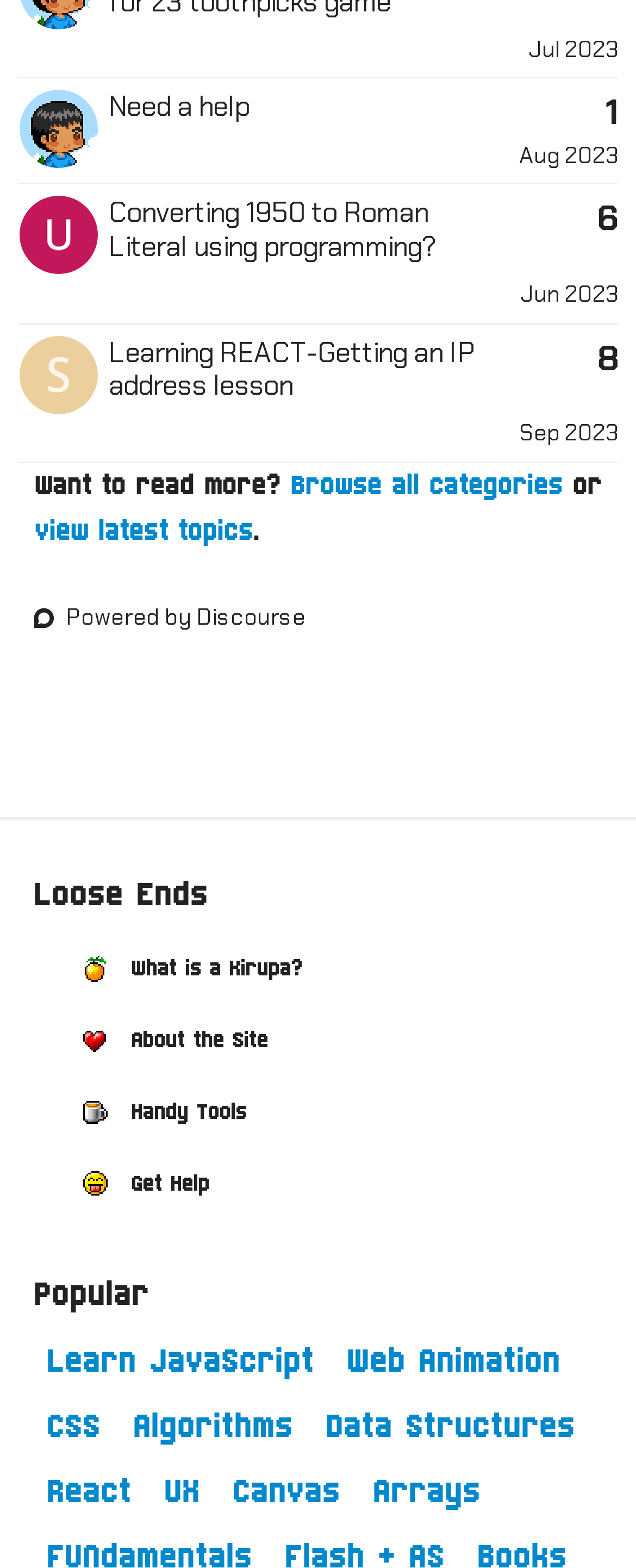With reference to the screenshot, provide a detailed response to the question below:
What is the purpose of this webpage?

Based on the structure and content of the webpage, it appears to be a discussion forum where users can create topics and engage in conversations with others. The presence of topic titles, user profiles, and reply counts suggests a platform for online discussions.